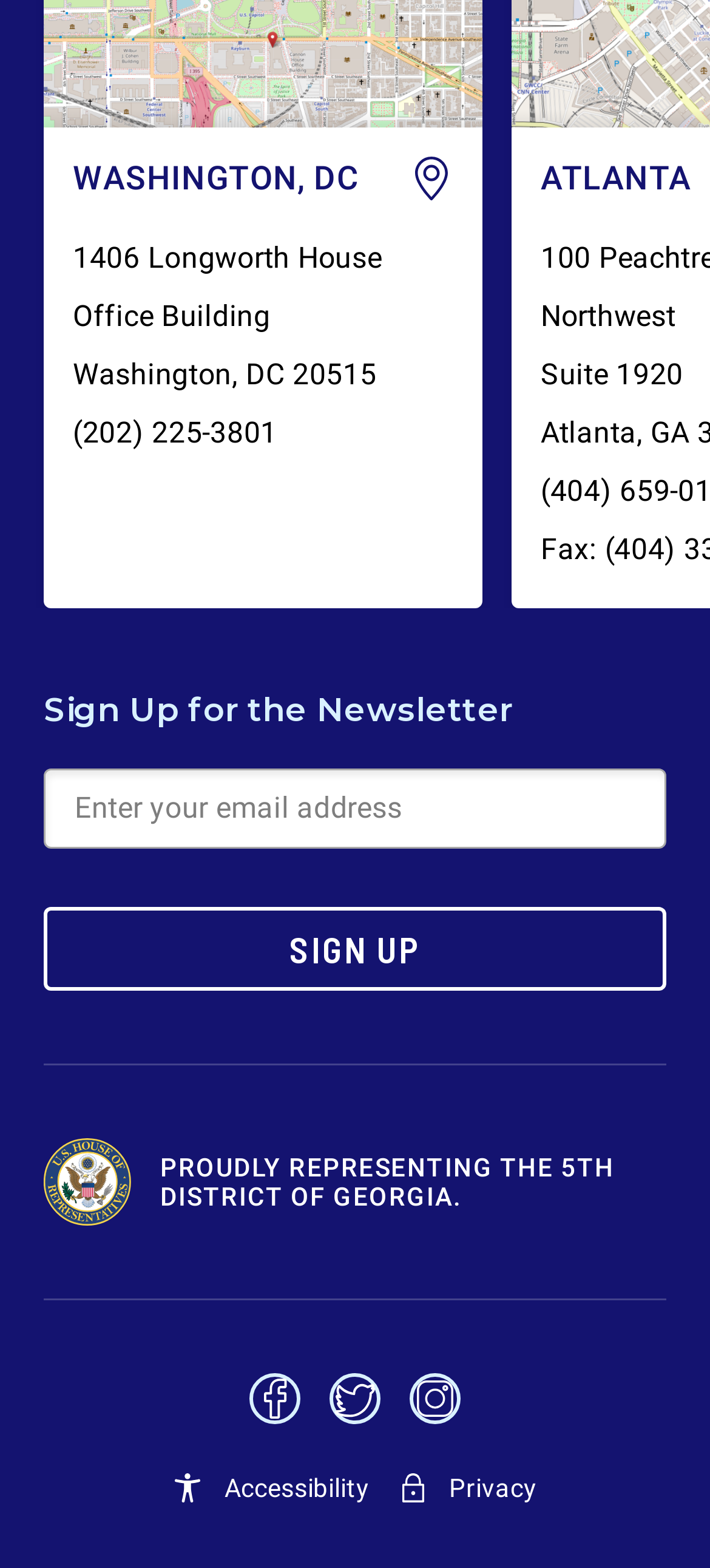From the screenshot, find the bounding box of the UI element matching this description: "name="email" placeholder="Enter your email address"". Supply the bounding box coordinates in the form [left, top, right, bottom], each a float between 0 and 1.

[0.105, 0.497, 0.895, 0.534]